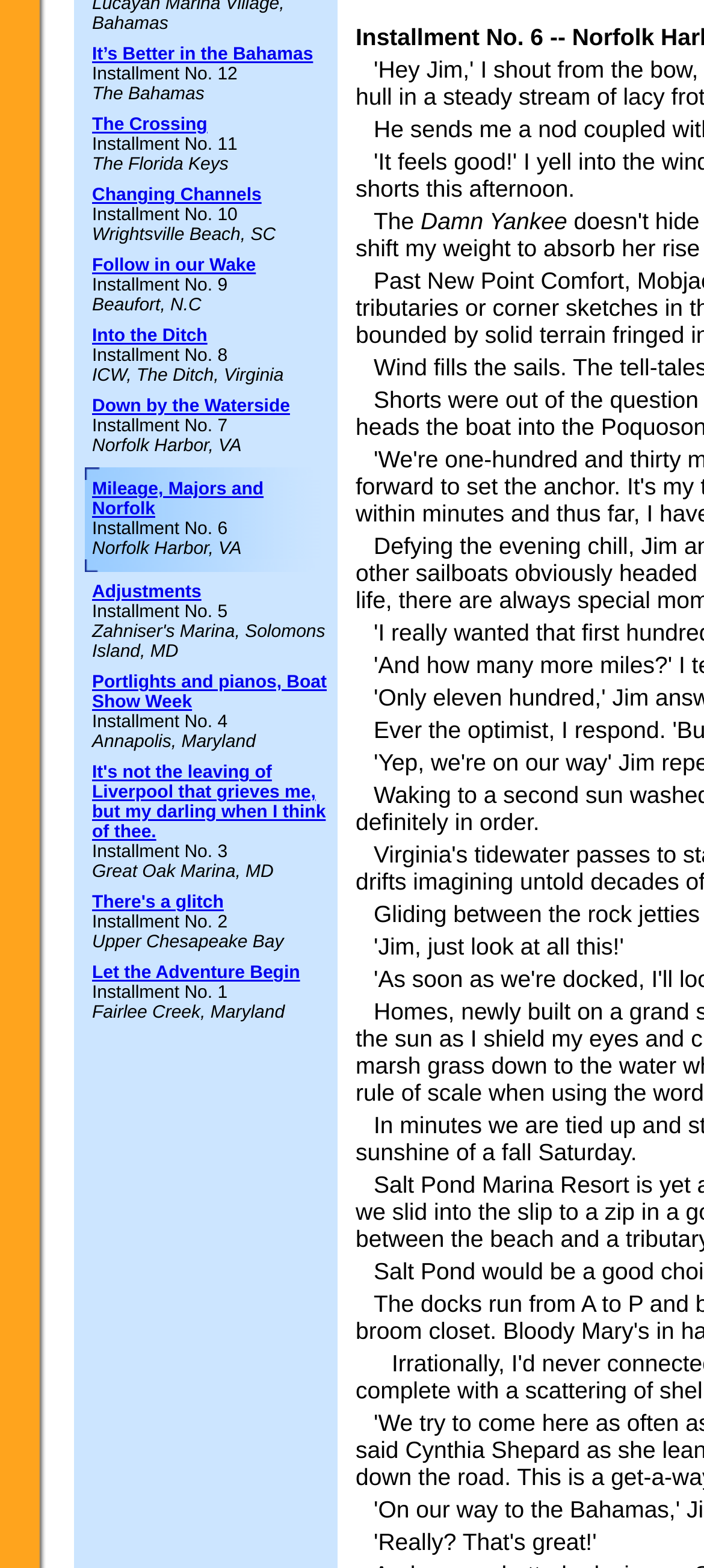Find the bounding box coordinates for the UI element whose description is: "Changing Channels". The coordinates should be four float numbers between 0 and 1, in the format [left, top, right, bottom].

[0.131, 0.119, 0.372, 0.131]